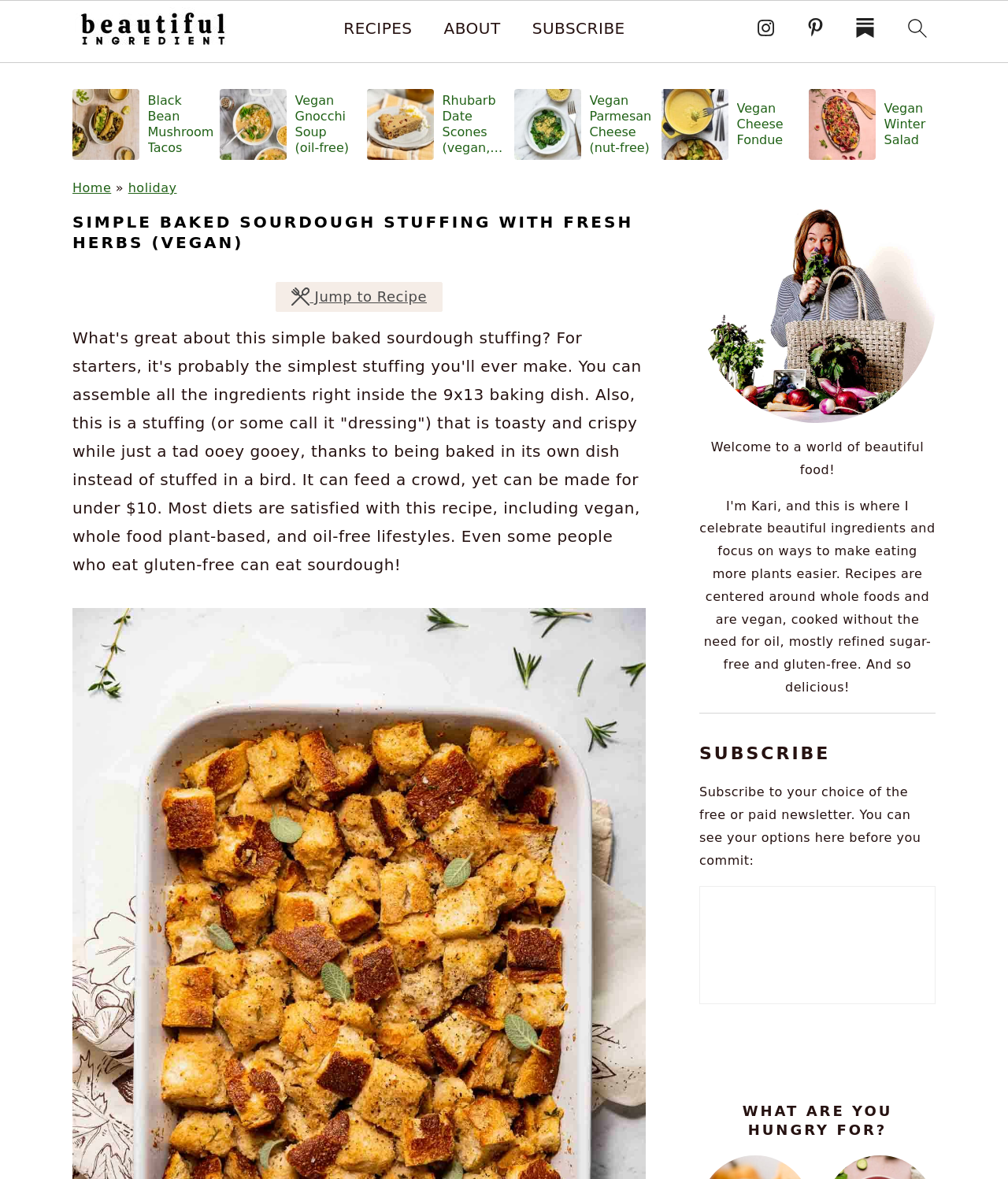Reply to the question with a brief word or phrase: What is the purpose of the 'Jump to Recipe' button?

To skip to the recipe